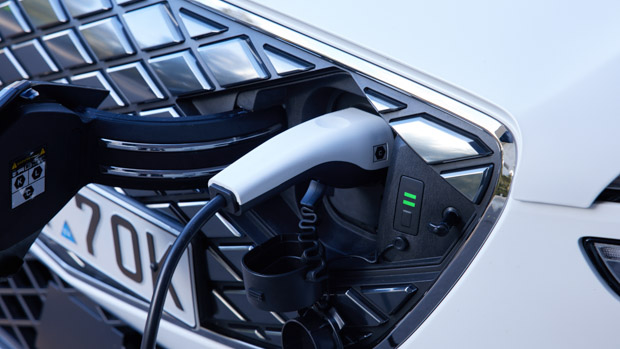Provide a thorough description of the image presented.

The image features the charging port of a Genesis Electrified GV70 from 2023, showcasing a sleek, modern design. The charging plug is securely connected, highlighting the vehicle's electric capabilities. Three illuminated indicators are visible next to the port, indicating the charging status. This scene illustrates the shift towards electric vehicles, particularly emphasizing the convenience of home charging solutions. With electric cars becoming more prevalent, understanding how to utilize charging infrastructure is essential for new owners navigating their daily routines effectively.